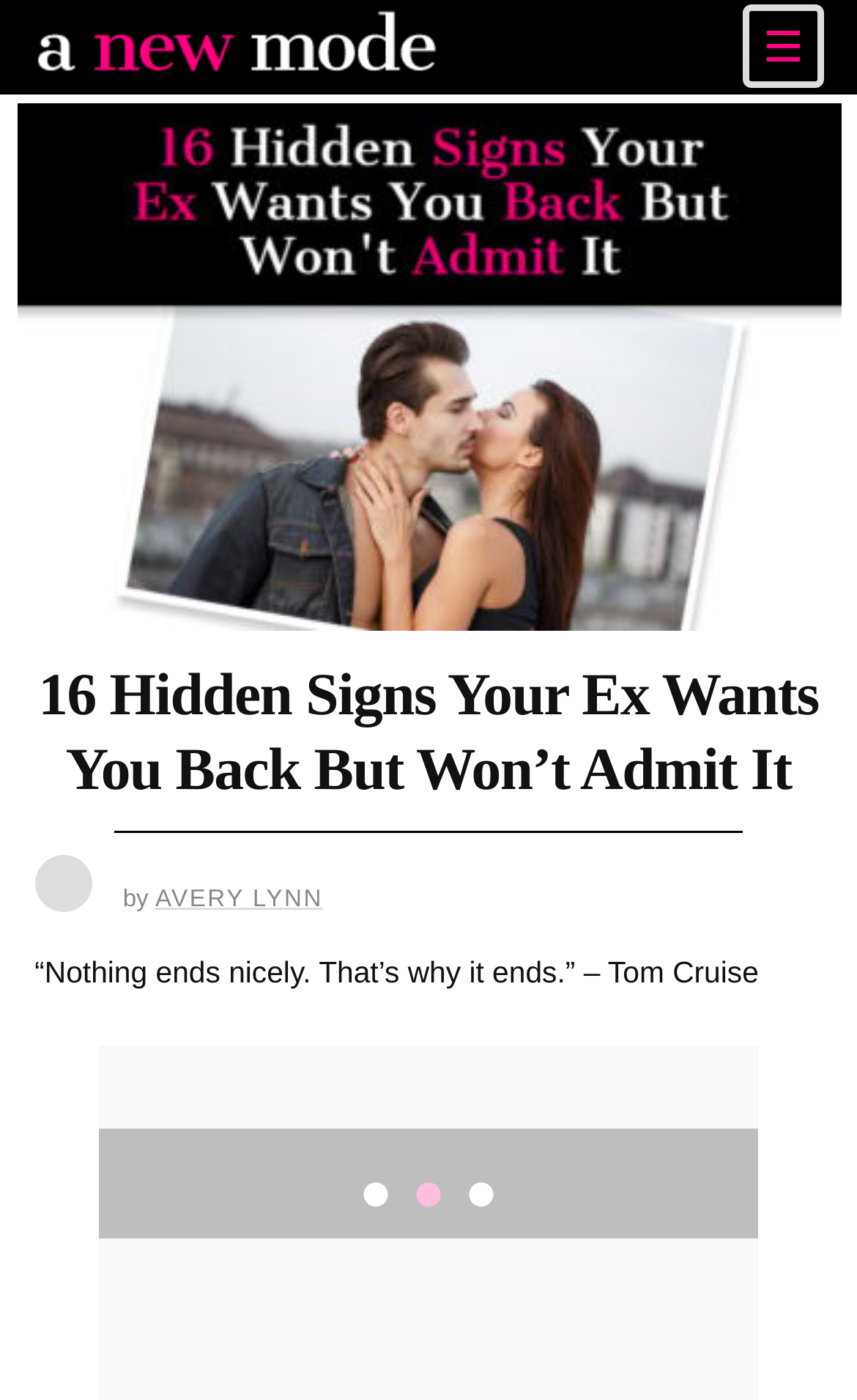What is the quote mentioned in the article?
Respond to the question with a single word or phrase according to the image.

“Nothing ends nicely. That’s why it ends.” – Tom Cruise